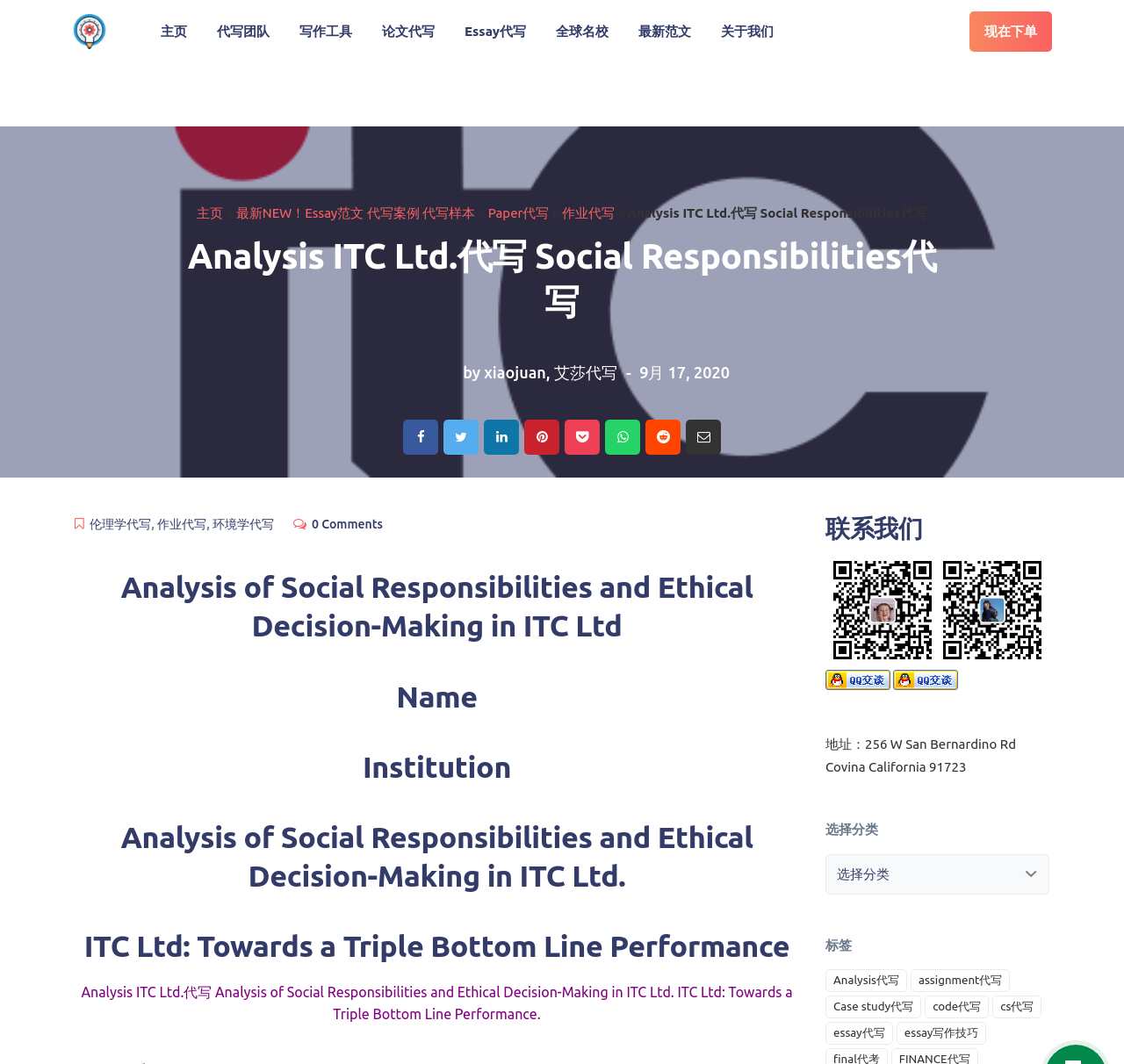Provide a one-word or one-phrase answer to the question:
What is the address of the company?

256 W San Bernardino Rd Covina California 91723